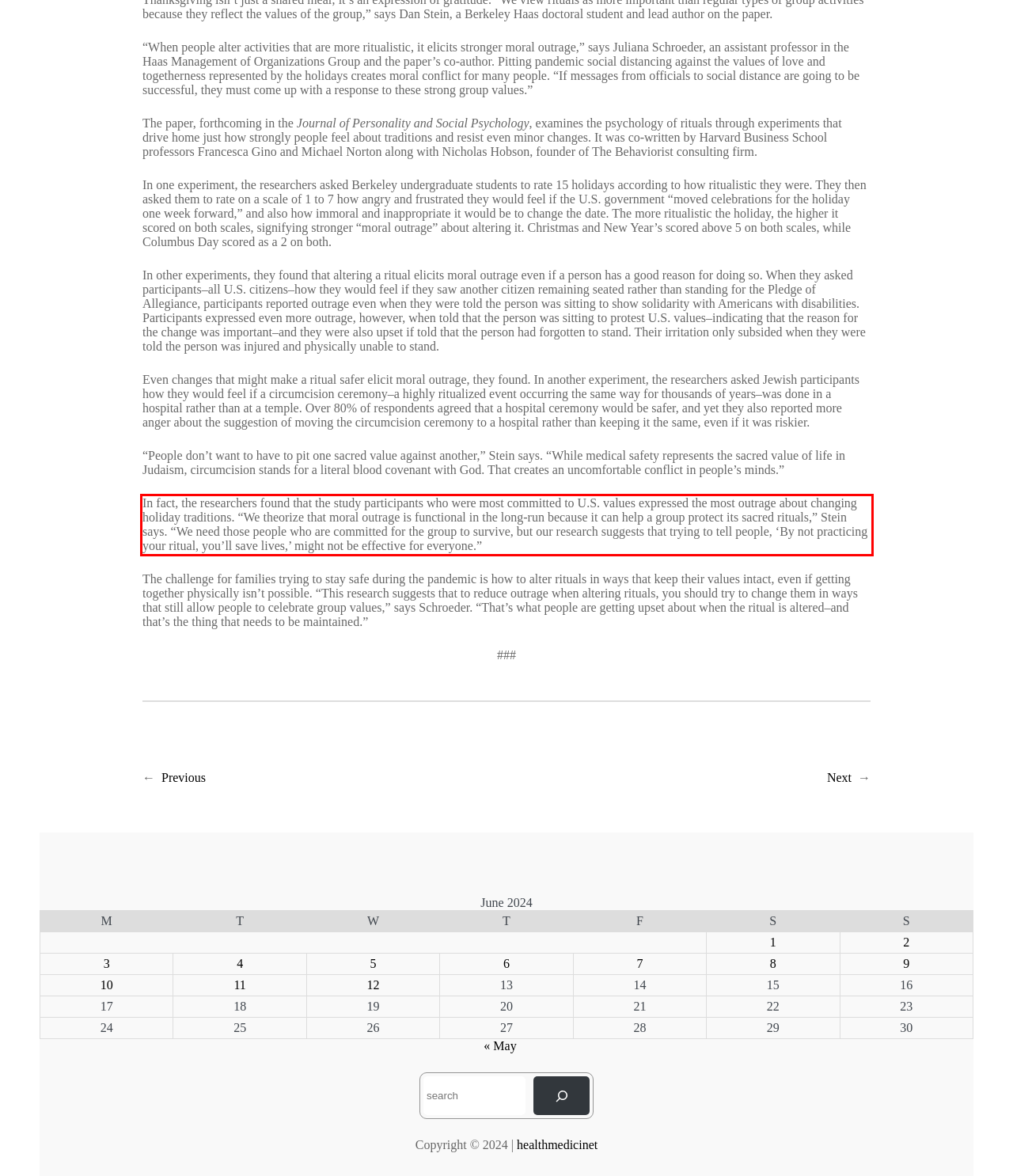You have a screenshot of a webpage where a UI element is enclosed in a red rectangle. Perform OCR to capture the text inside this red rectangle.

In fact, the researchers found that the study participants who were most committed to U.S. values expressed the most outrage about changing holiday traditions. “We theorize that moral outrage is functional in the long-run because it can help a group protect its sacred rituals,” Stein says. “We need those people who are committed for the group to survive, but our research suggests that trying to tell people, ‘By not practicing your ritual, you’ll save lives,’ might not be effective for everyone.”